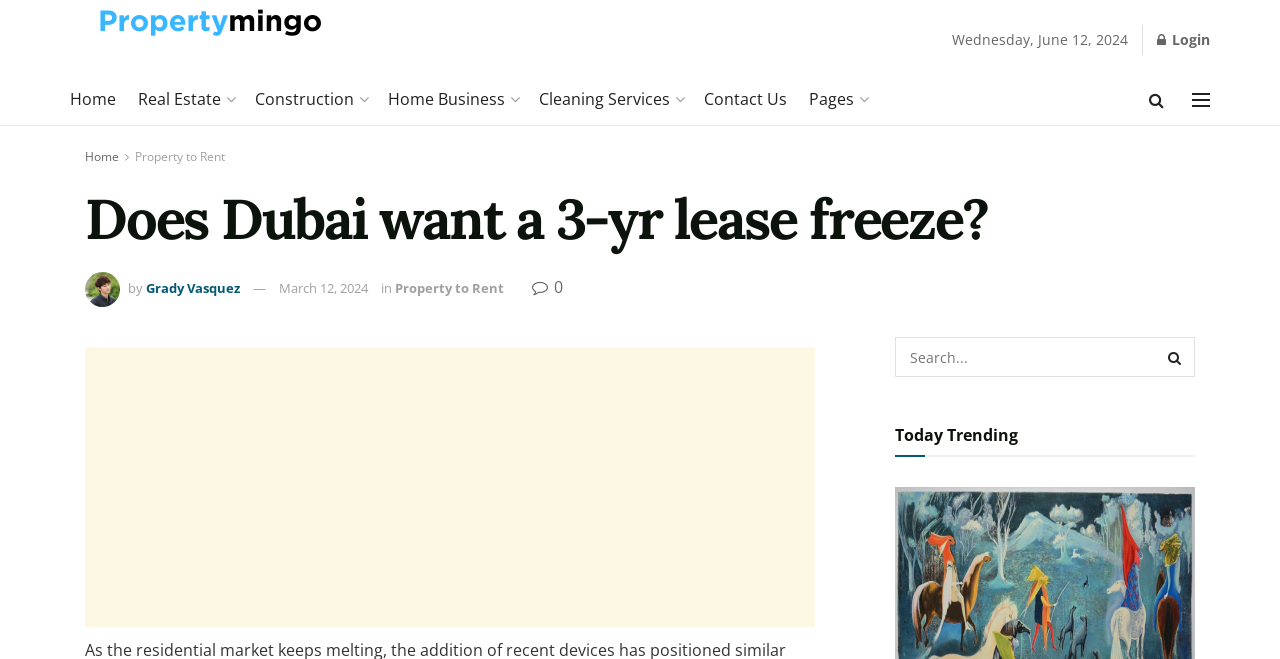What is the purpose of the textbox?
Based on the visual information, provide a detailed and comprehensive answer.

I inferred the purpose of the textbox by its location and the text 'Search...' inside it, which suggests that it is a search bar.